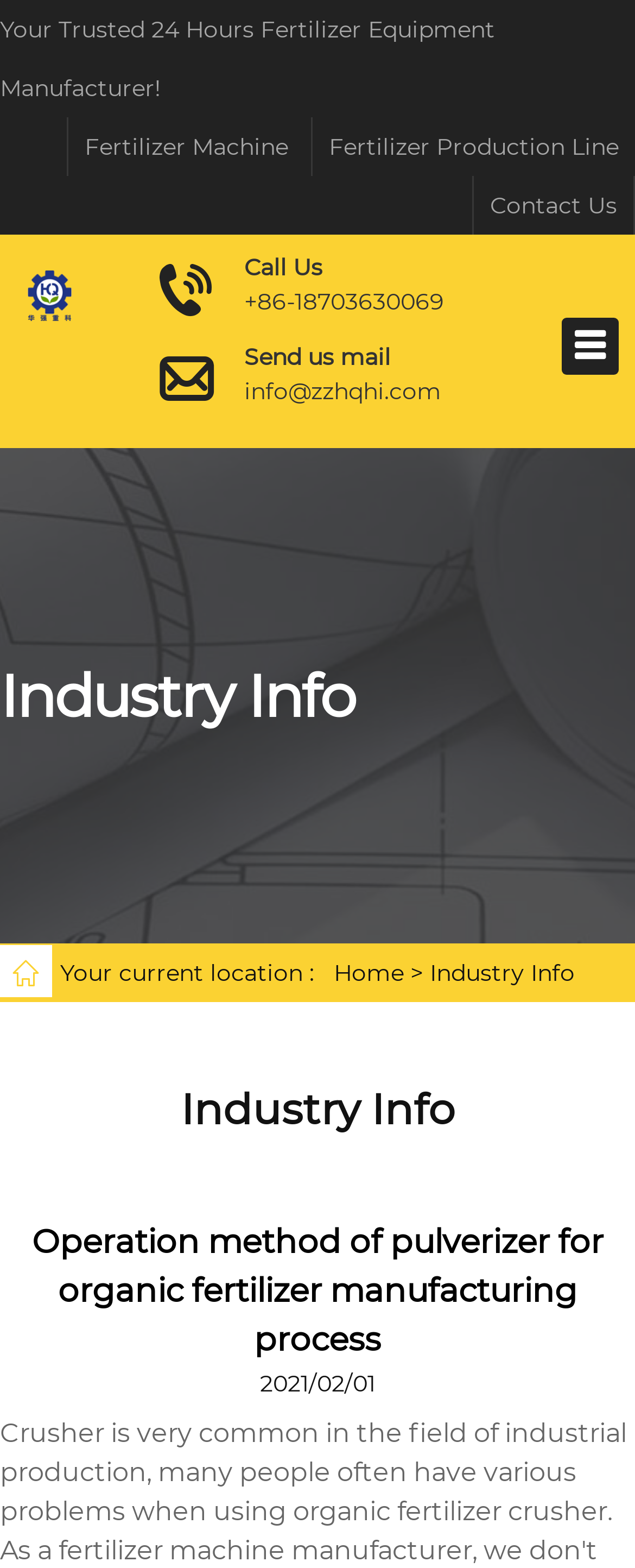How many links are in the top section?
Relying on the image, give a concise answer in one word or a brief phrase.

3